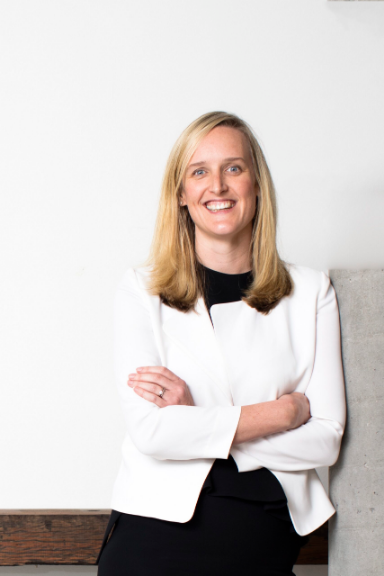What is the main focus of Aimee's work?
Give a one-word or short phrase answer based on the image.

Sustainability initiatives